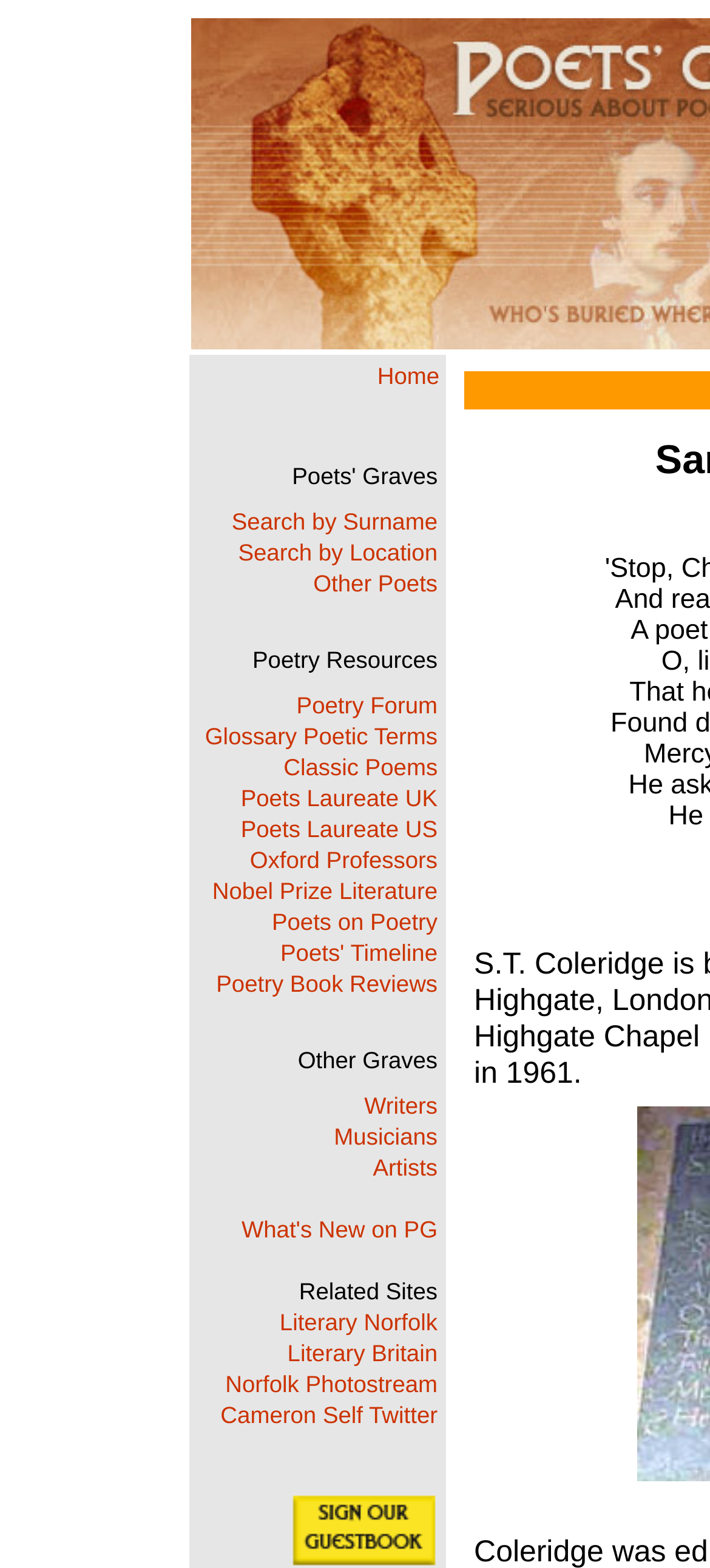Is there an image on the webpage?
Using the visual information, reply with a single word or short phrase.

Yes